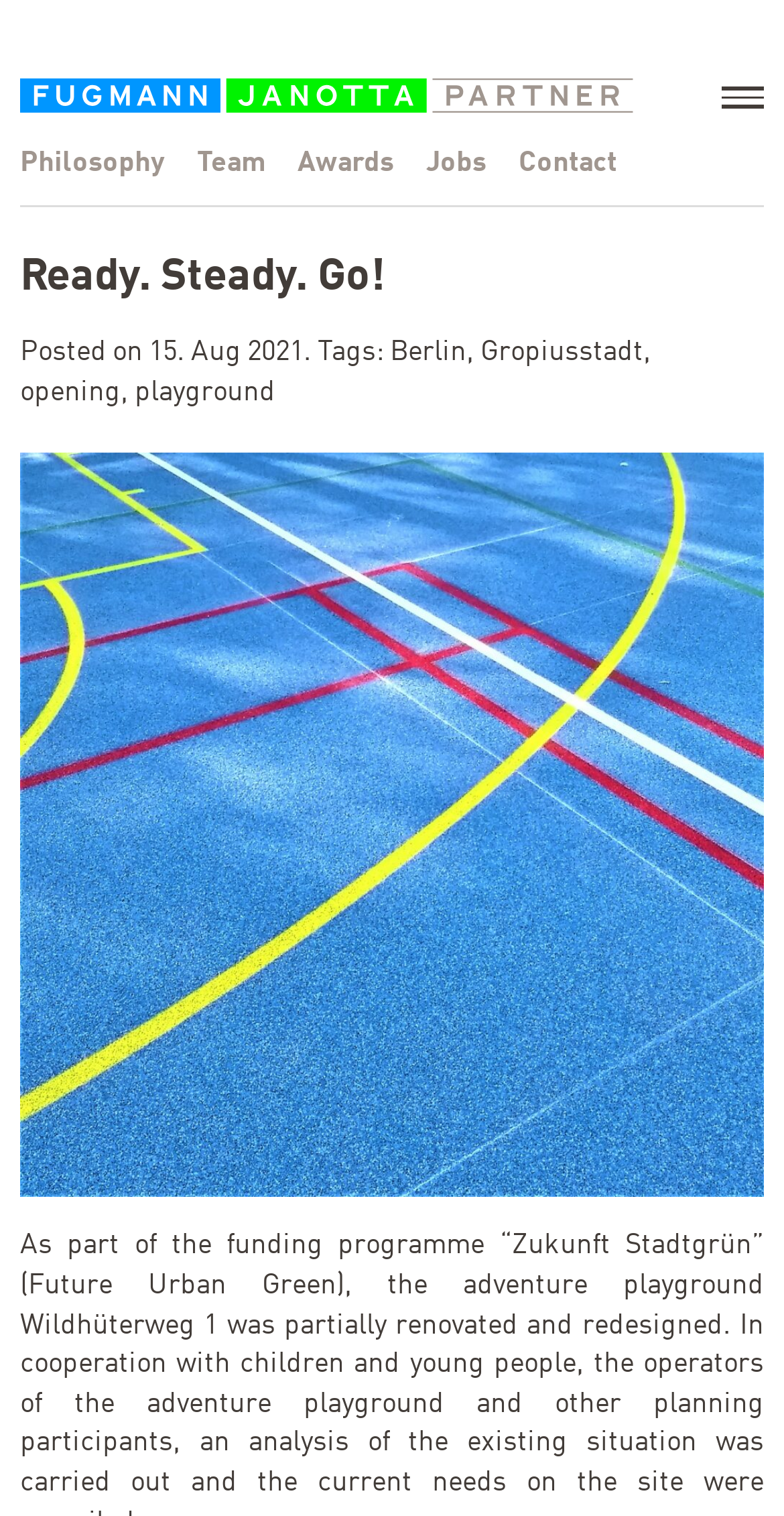What is the main content of the webpage about?
Give a detailed explanation using the information visible in the image.

I inferred the main content of the webpage by looking at the image and the surrounding text elements, which suggest that the webpage is about the reopening of an adventure playground, specifically the Wildhüterweg playground in Gropiusstadt.